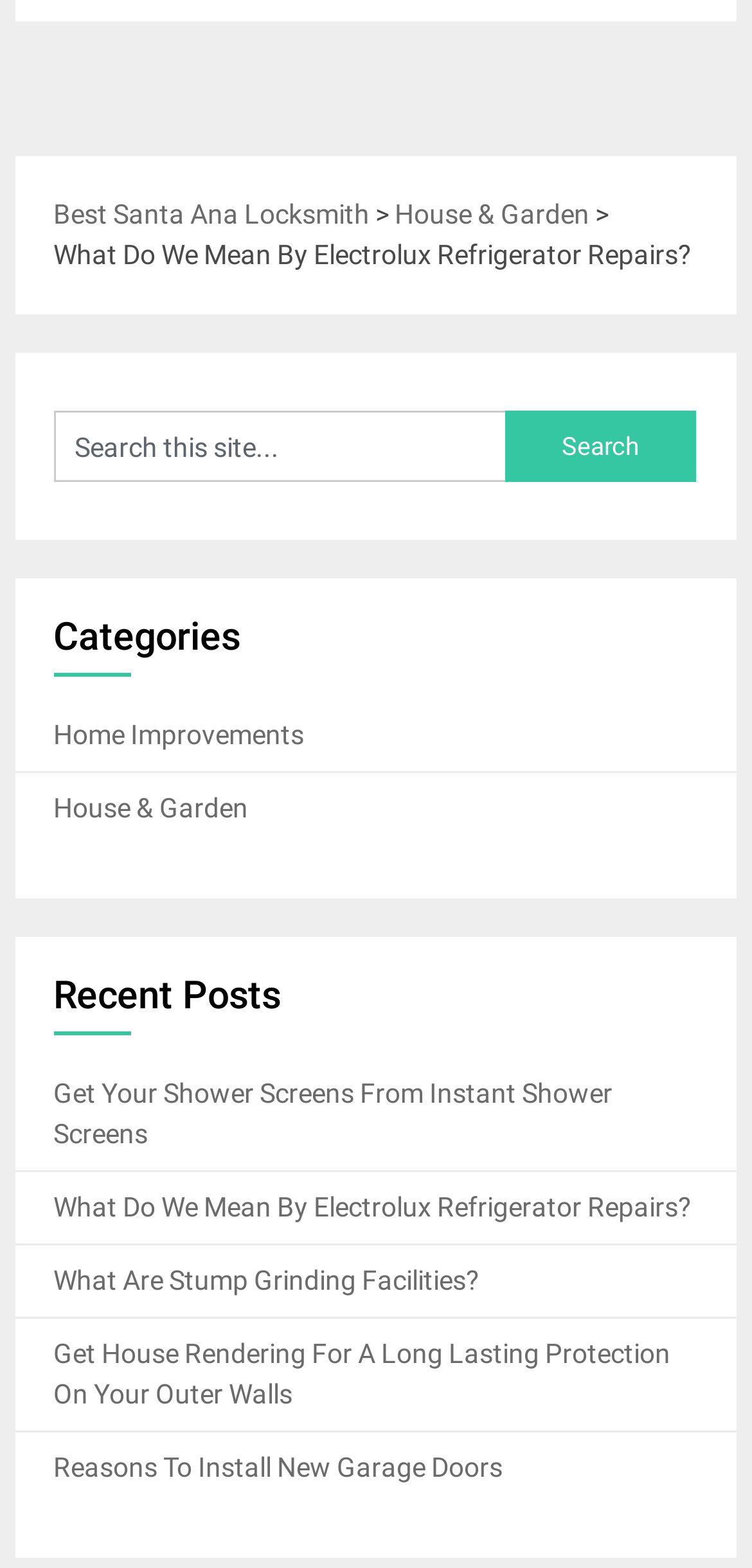How many headings are on the webpage?
Based on the screenshot, answer the question with a single word or phrase.

3